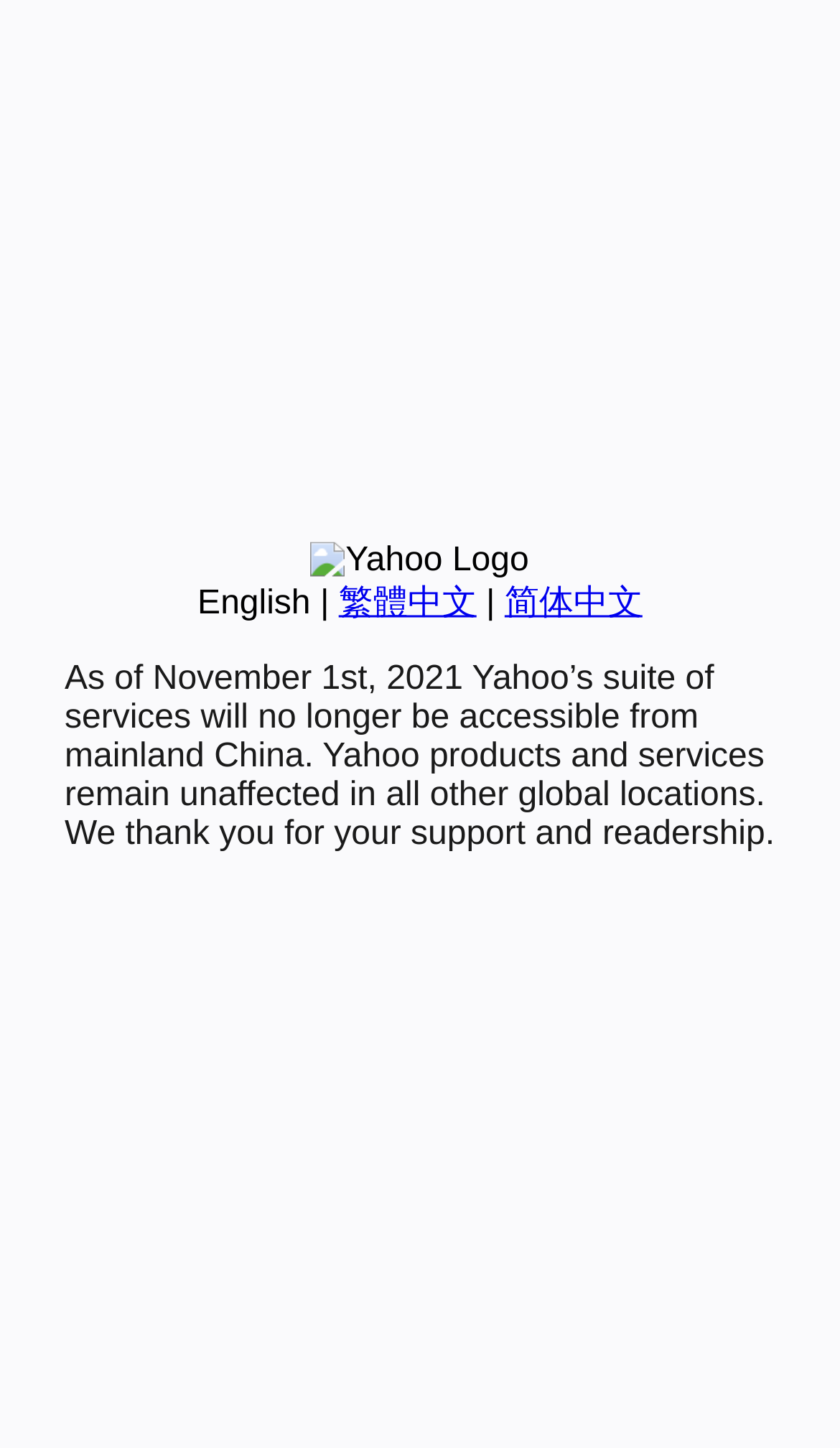Please provide the bounding box coordinates in the format (top-left x, top-left y, bottom-right x, bottom-right y). Remember, all values are floating point numbers between 0 and 1. What is the bounding box coordinate of the region described as: 简体中文

[0.601, 0.404, 0.765, 0.429]